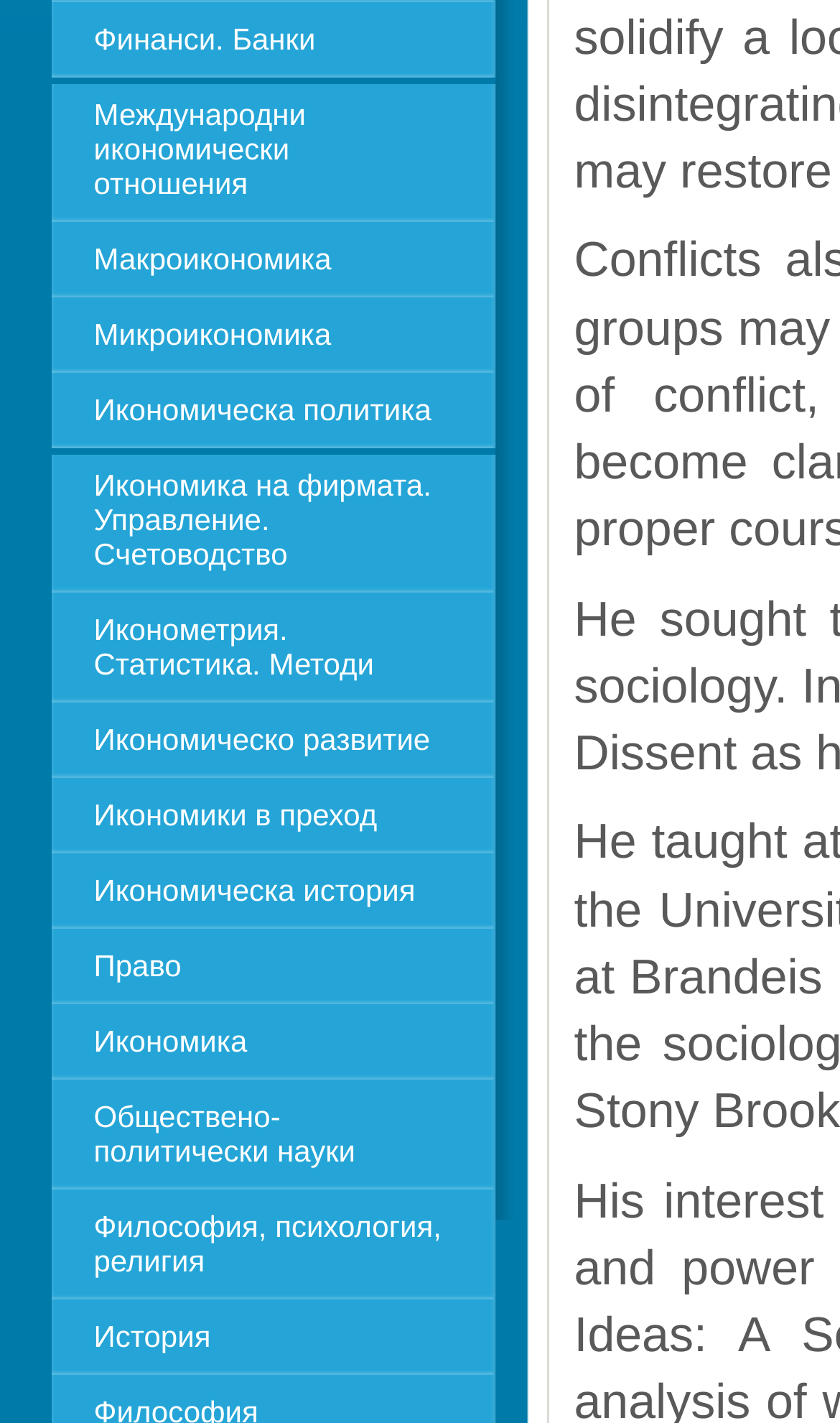Find the bounding box of the UI element described as: "Икономика". The bounding box coordinates should be given as four float values between 0 and 1, i.e., [left, top, right, bottom].

[0.06, 0.707, 0.588, 0.756]